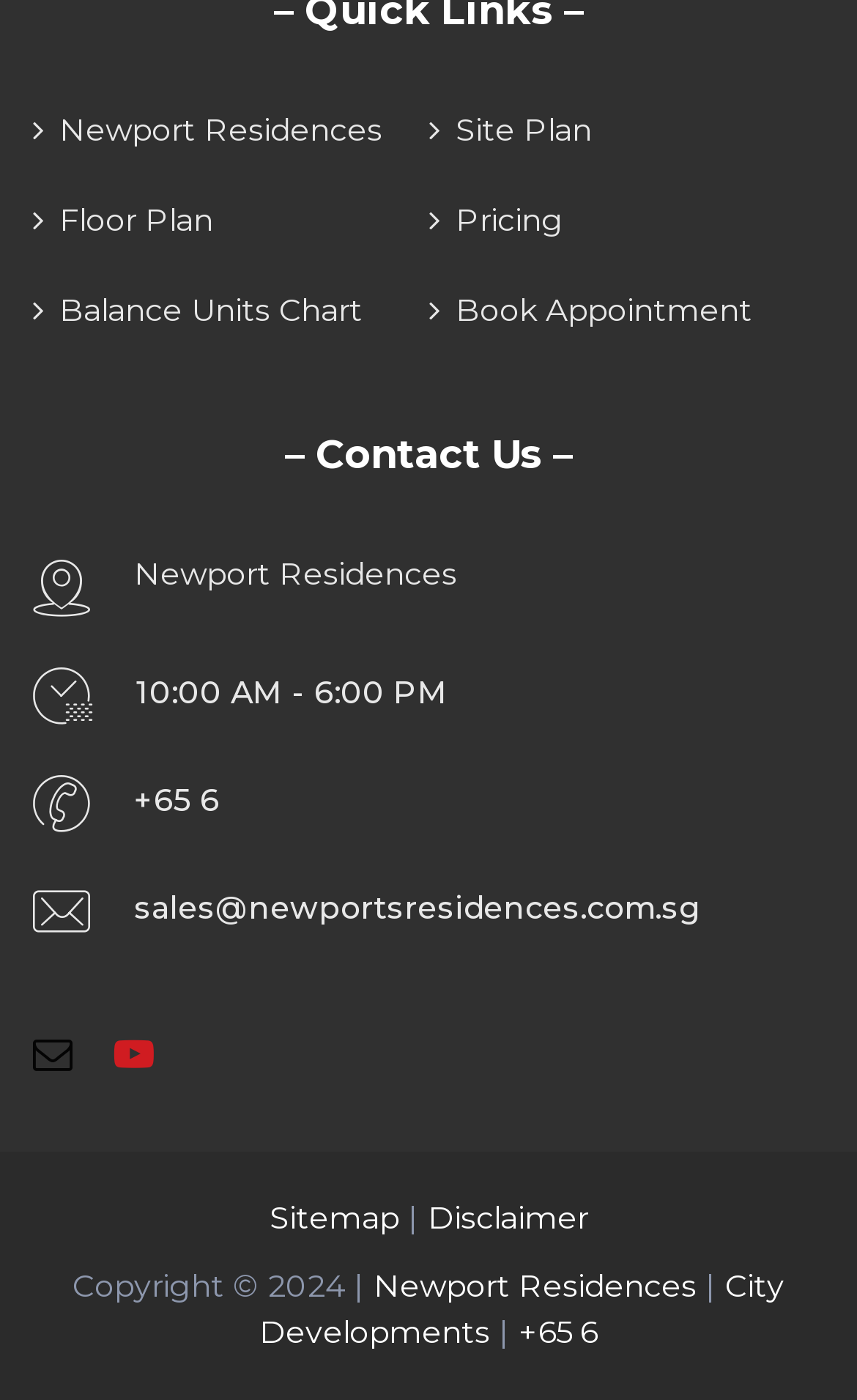What is the developer of Newport Residences?
From the screenshot, provide a brief answer in one word or phrase.

City Developments